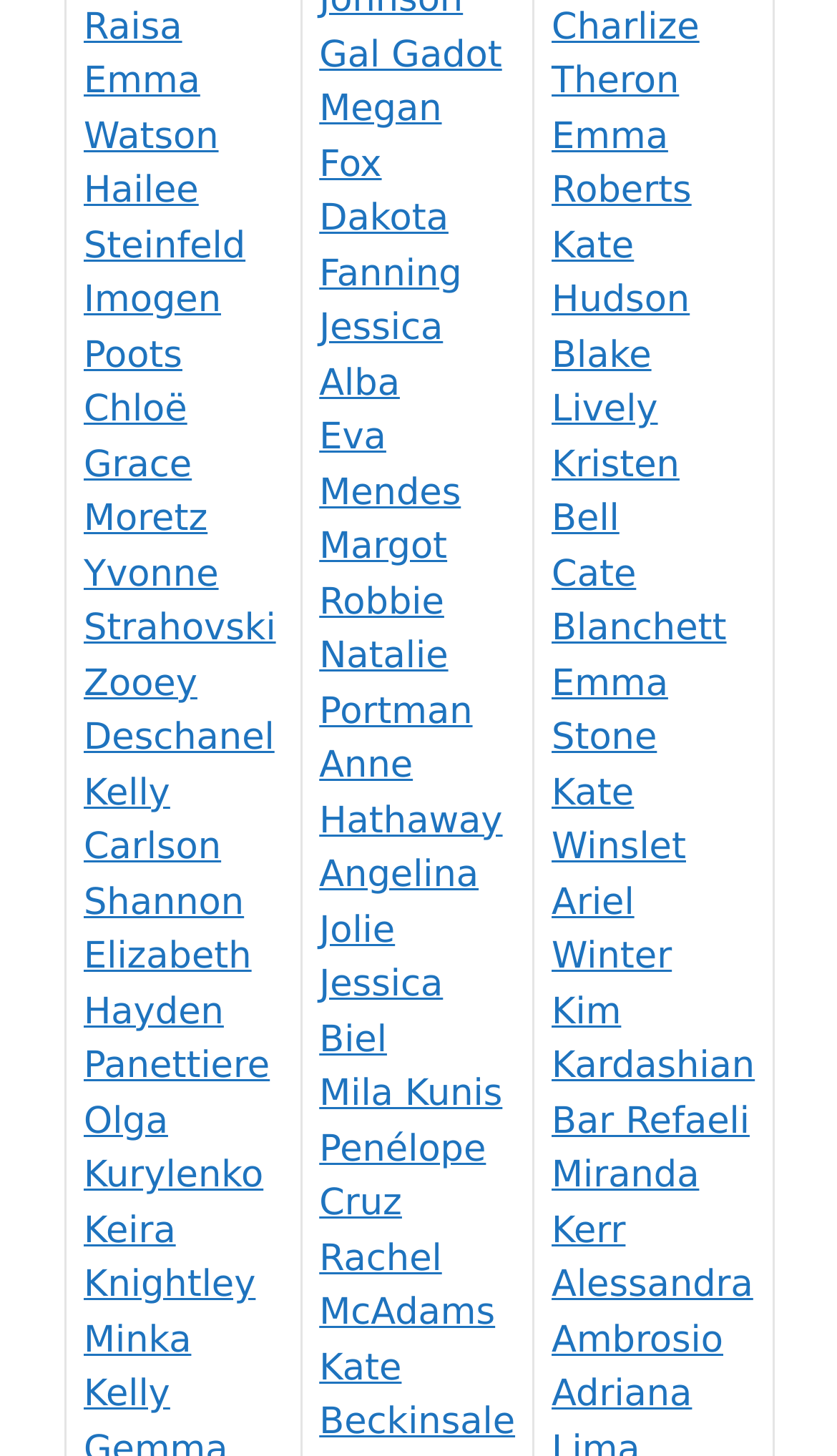Show me the bounding box coordinates of the clickable region to achieve the task as per the instruction: "Click on Emma Watson".

[0.1, 0.042, 0.261, 0.109]